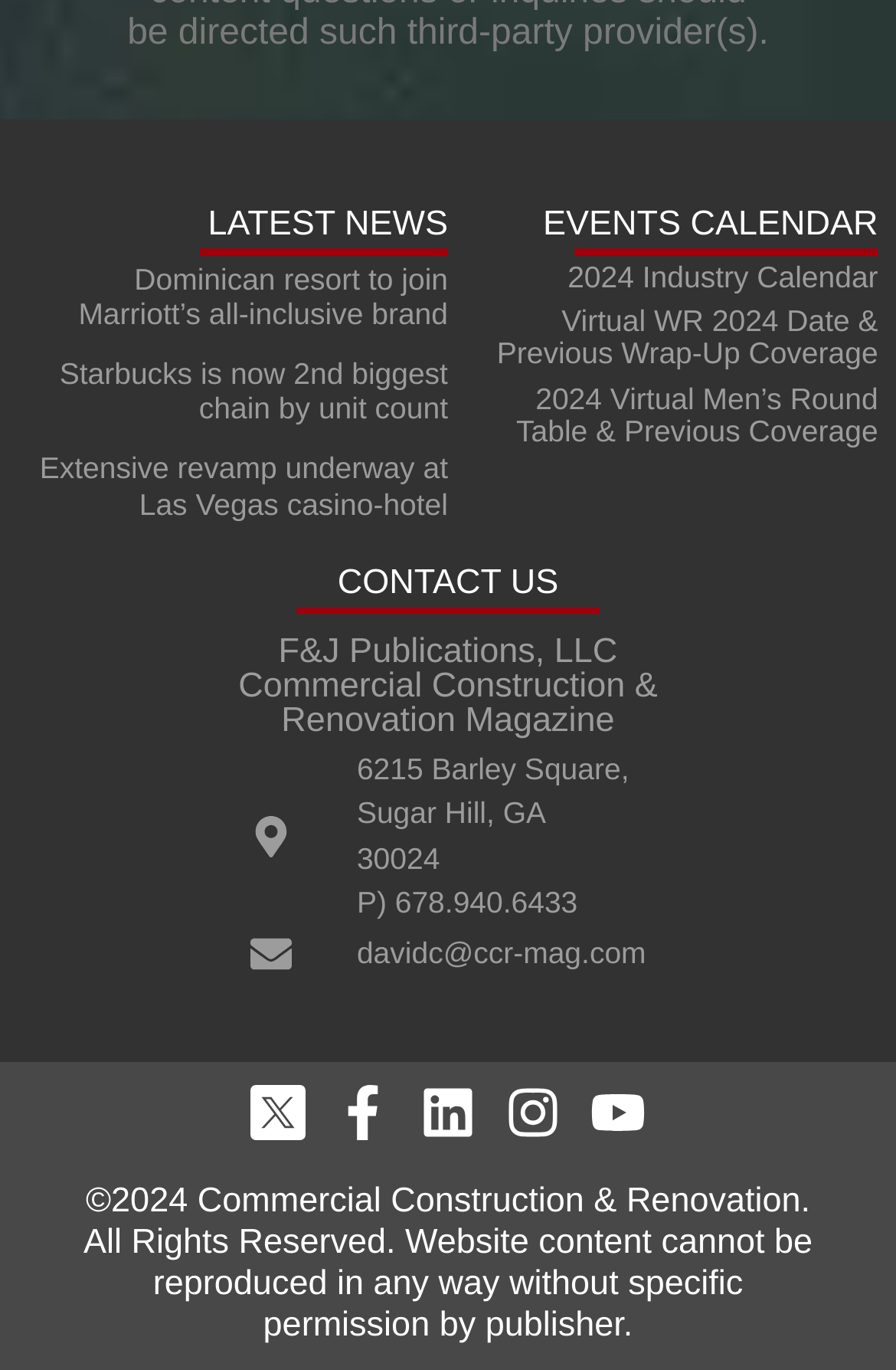Use a single word or phrase to answer the question:
What is the copyright year of the webpage?

2024